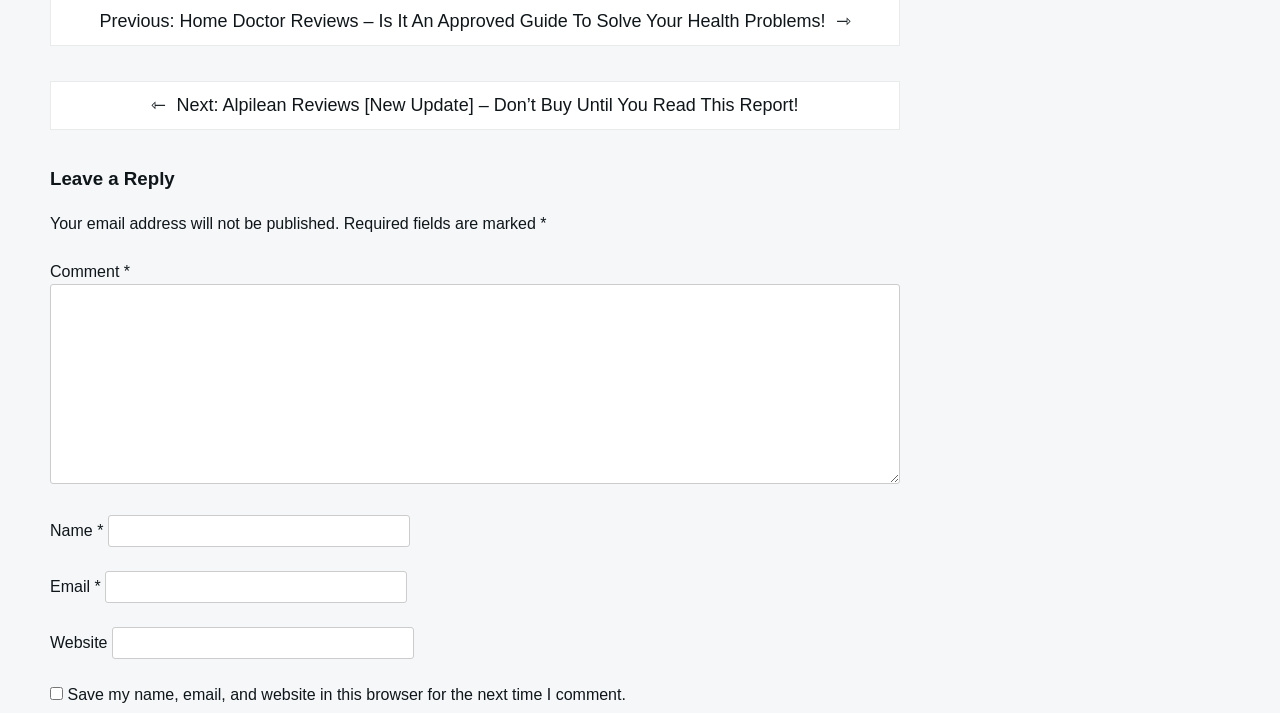Carefully examine the image and provide an in-depth answer to the question: What is the purpose of the 'Website' field?

The 'Website' field is an optional field that allows the commenter to provide their website URL. It is not a required field, as indicated by the lack of an asterisk symbol (*) next to it.